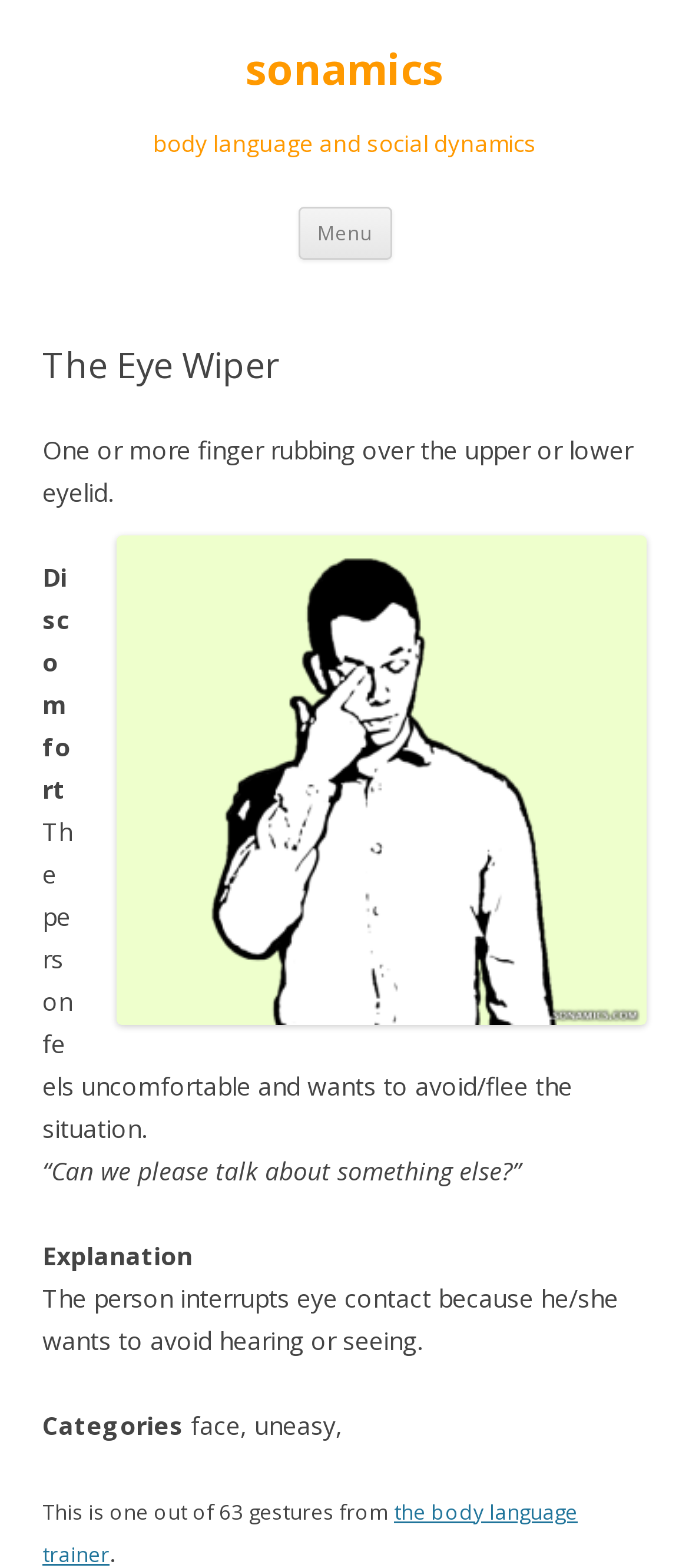Use a single word or phrase to answer the question: 
What is the purpose of the person's action?

Avoiding eye contact